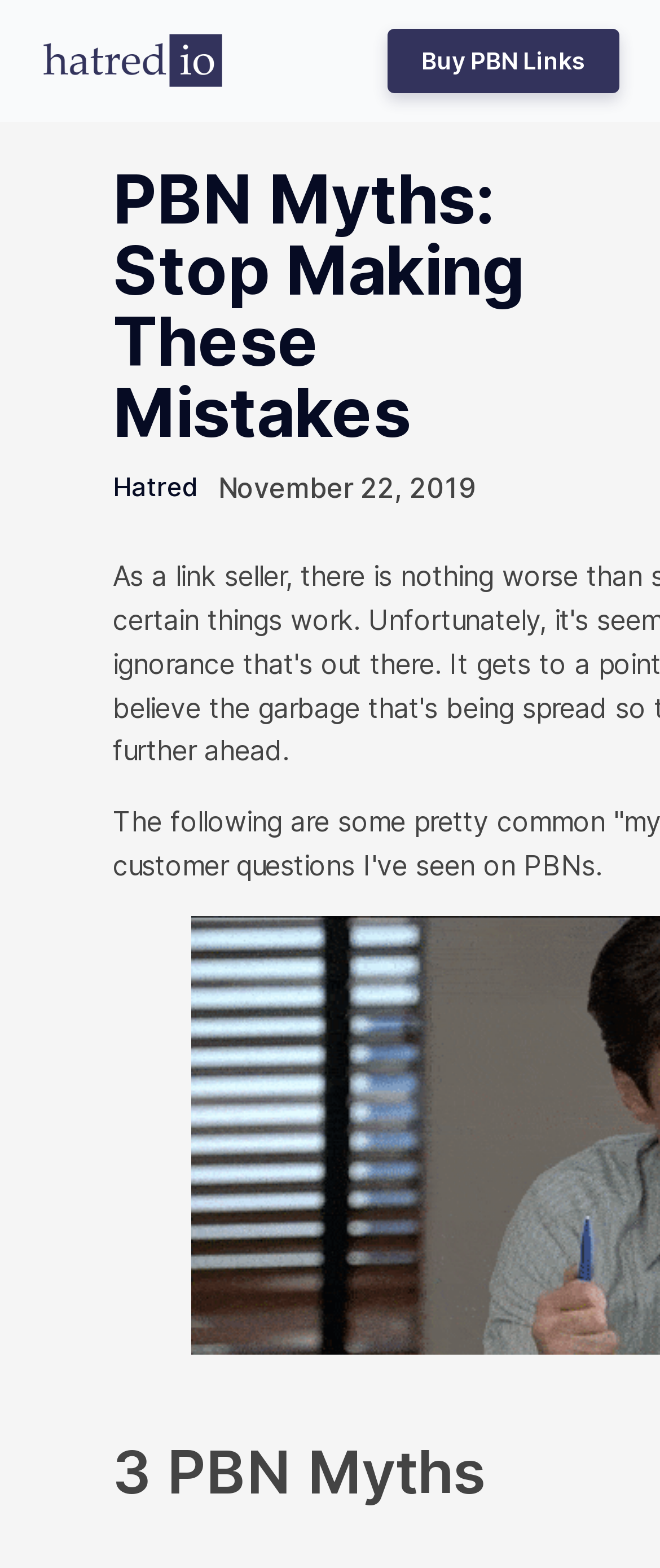Extract the bounding box coordinates of the UI element described by: "alt="logo"". The coordinates should include four float numbers ranging from 0 to 1, e.g., [left, top, right, bottom].

[0.062, 0.018, 0.346, 0.059]